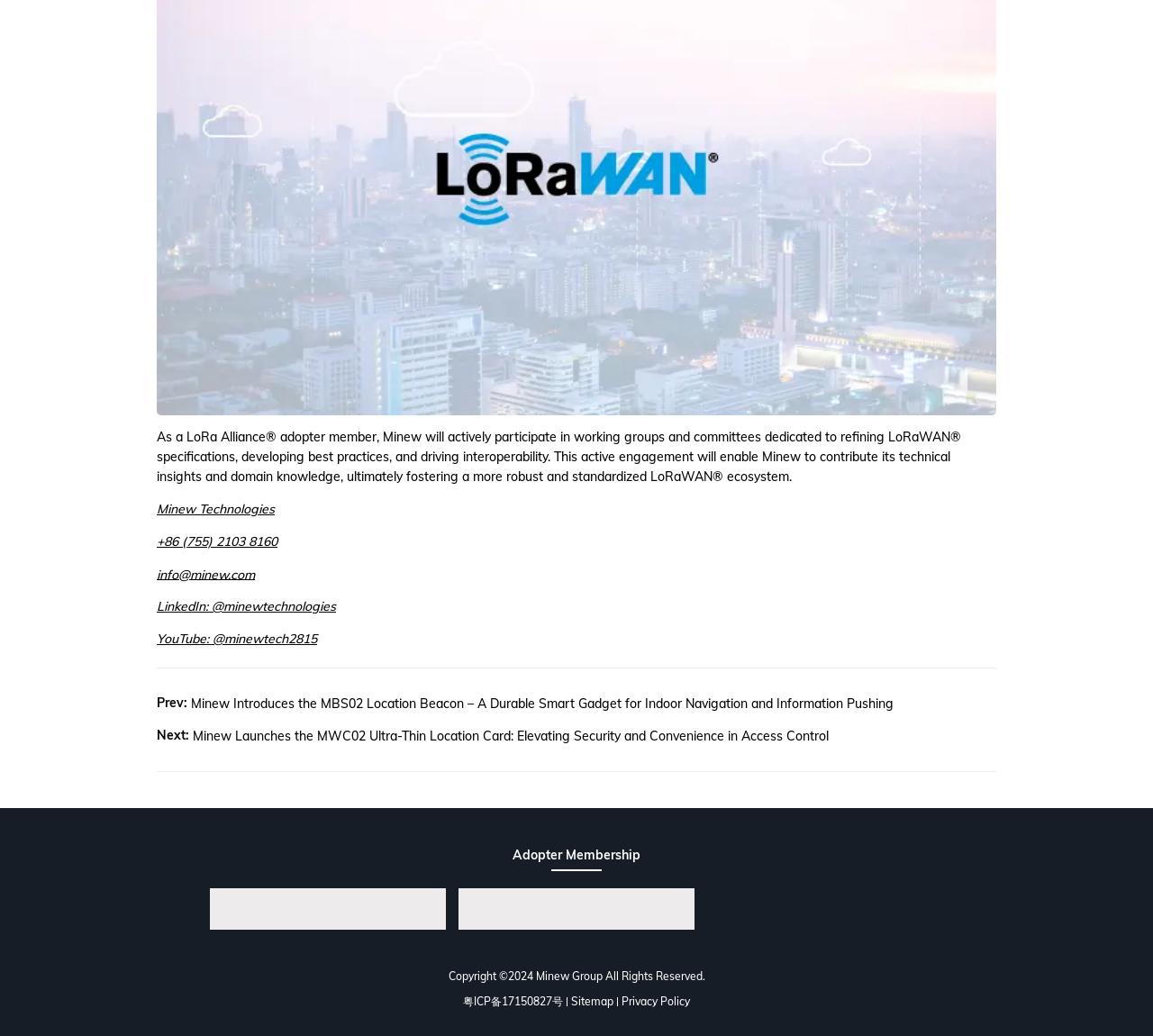Please give a concise answer to this question using a single word or phrase: 
What is the copyright year?

2024